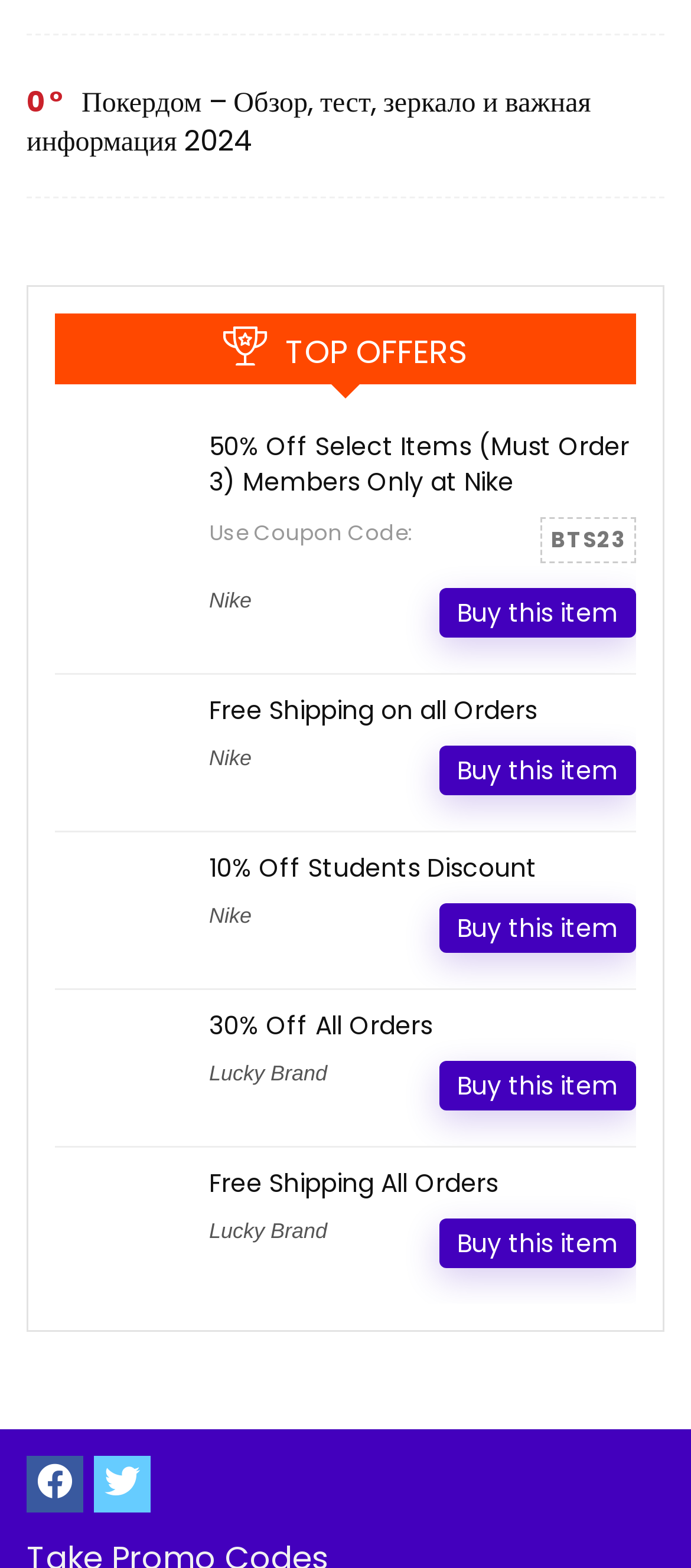Locate the bounding box coordinates of the element that needs to be clicked to carry out the instruction: "Click on the '' icon". The coordinates should be given as four float numbers ranging from 0 to 1, i.e., [left, top, right, bottom].

[0.038, 0.928, 0.121, 0.964]